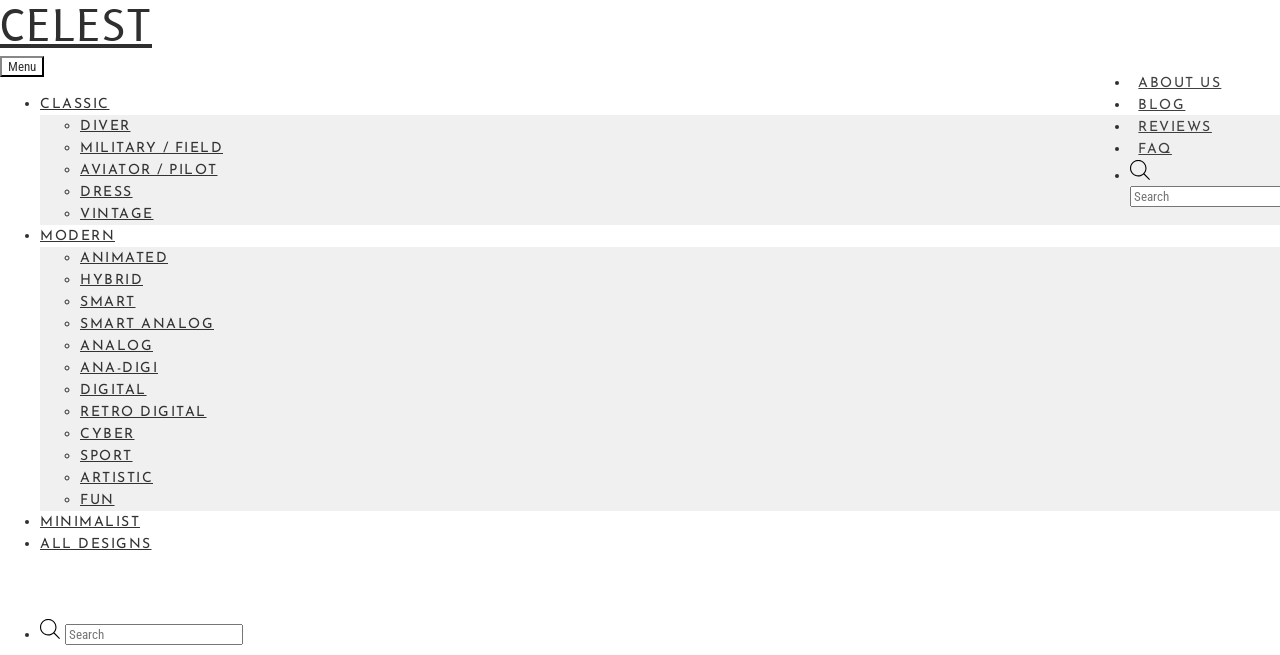Provide the bounding box coordinates for the specified HTML element described in this description: "parent_node: PRODUCTS SEARCH name="s" placeholder="Search"". The coordinates should be four float numbers ranging from 0 to 1, in the format [left, top, right, bottom].

[0.05, 0.953, 0.189, 0.985]